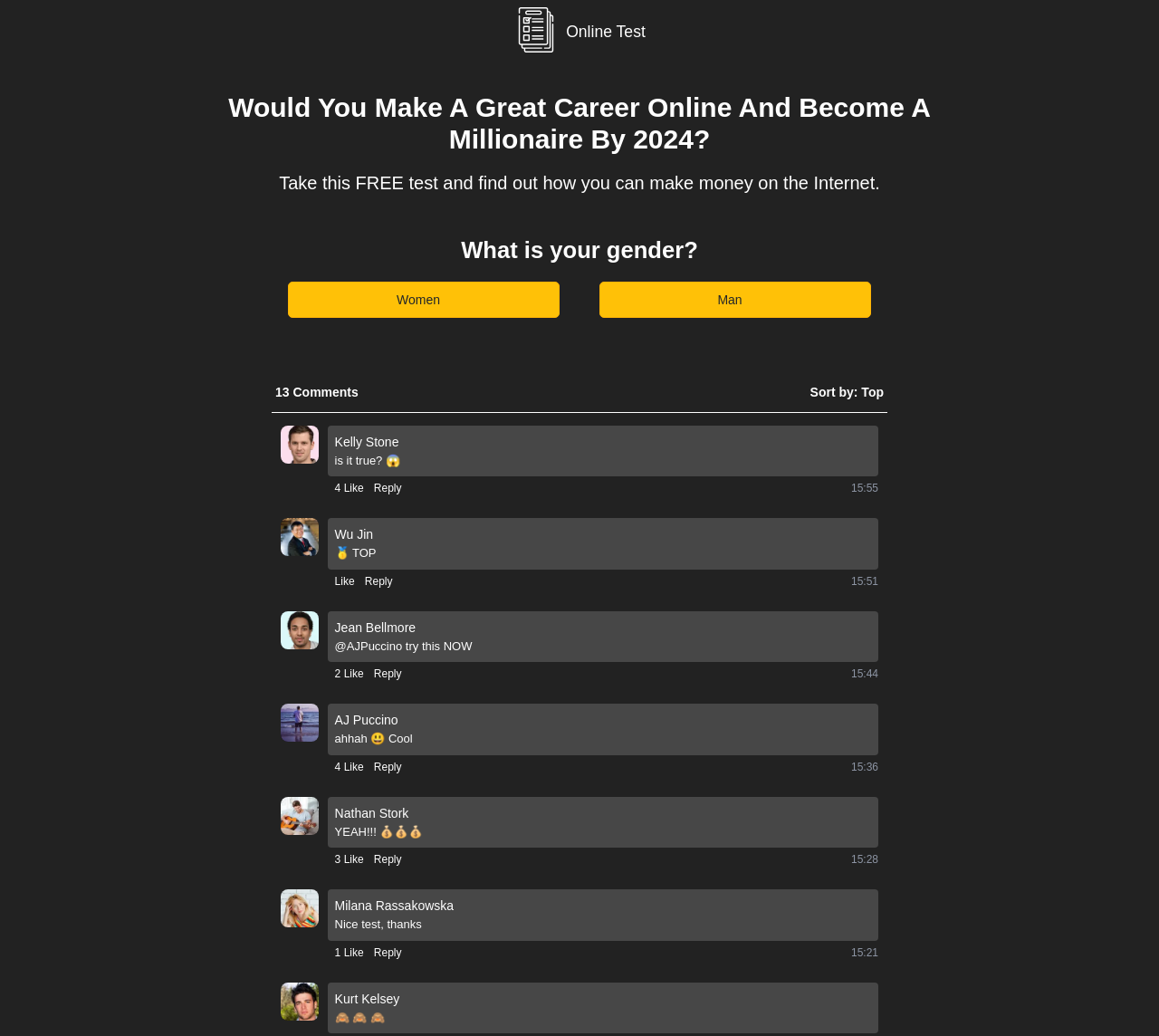Determine the bounding box coordinates of the section I need to click to execute the following instruction: "Click the 'Women' button". Provide the coordinates as four float numbers between 0 and 1, i.e., [left, top, right, bottom].

[0.248, 0.272, 0.483, 0.307]